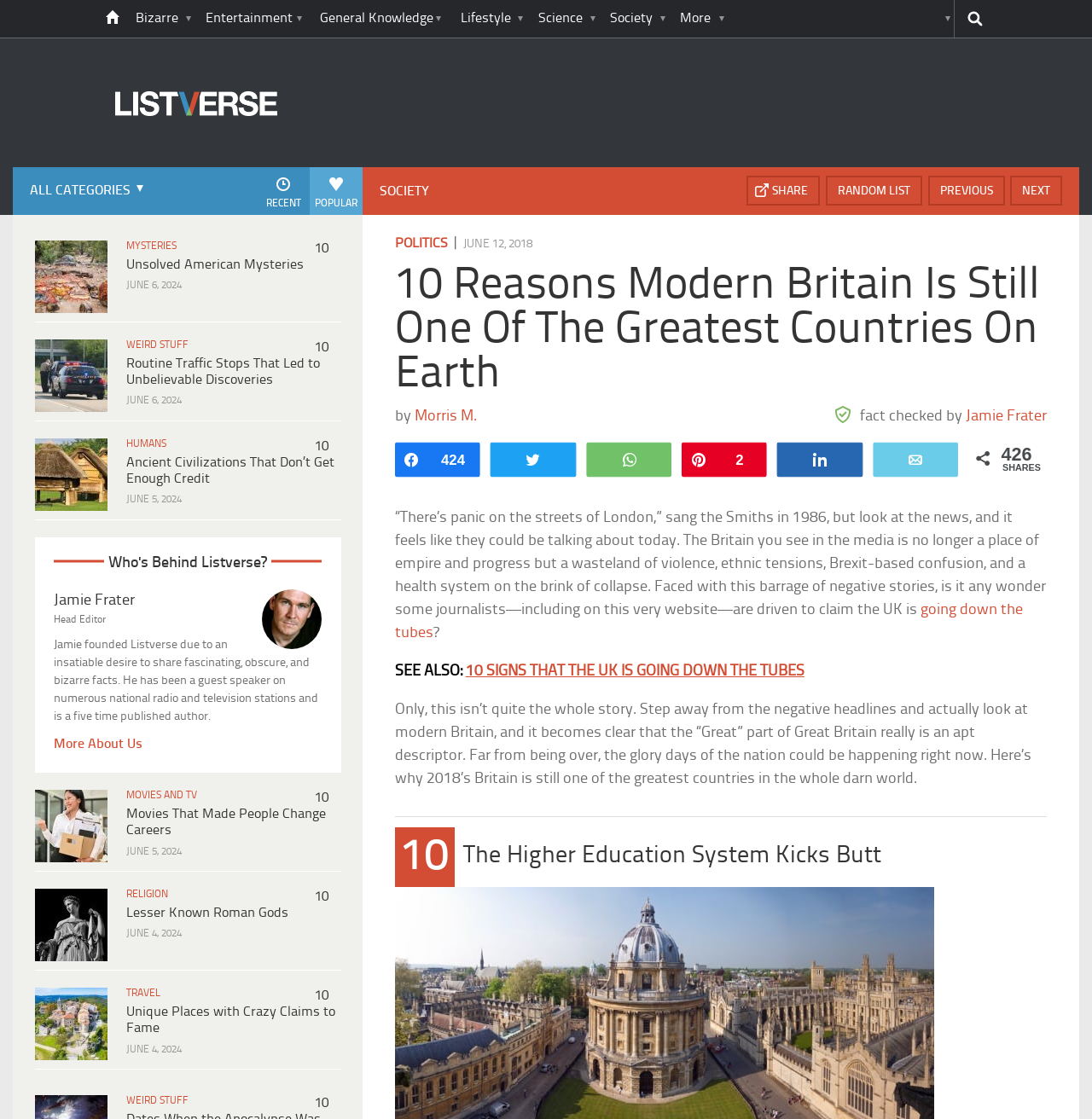Please give a succinct answer to the question in one word or phrase:
What is the name of the website?

Listverse